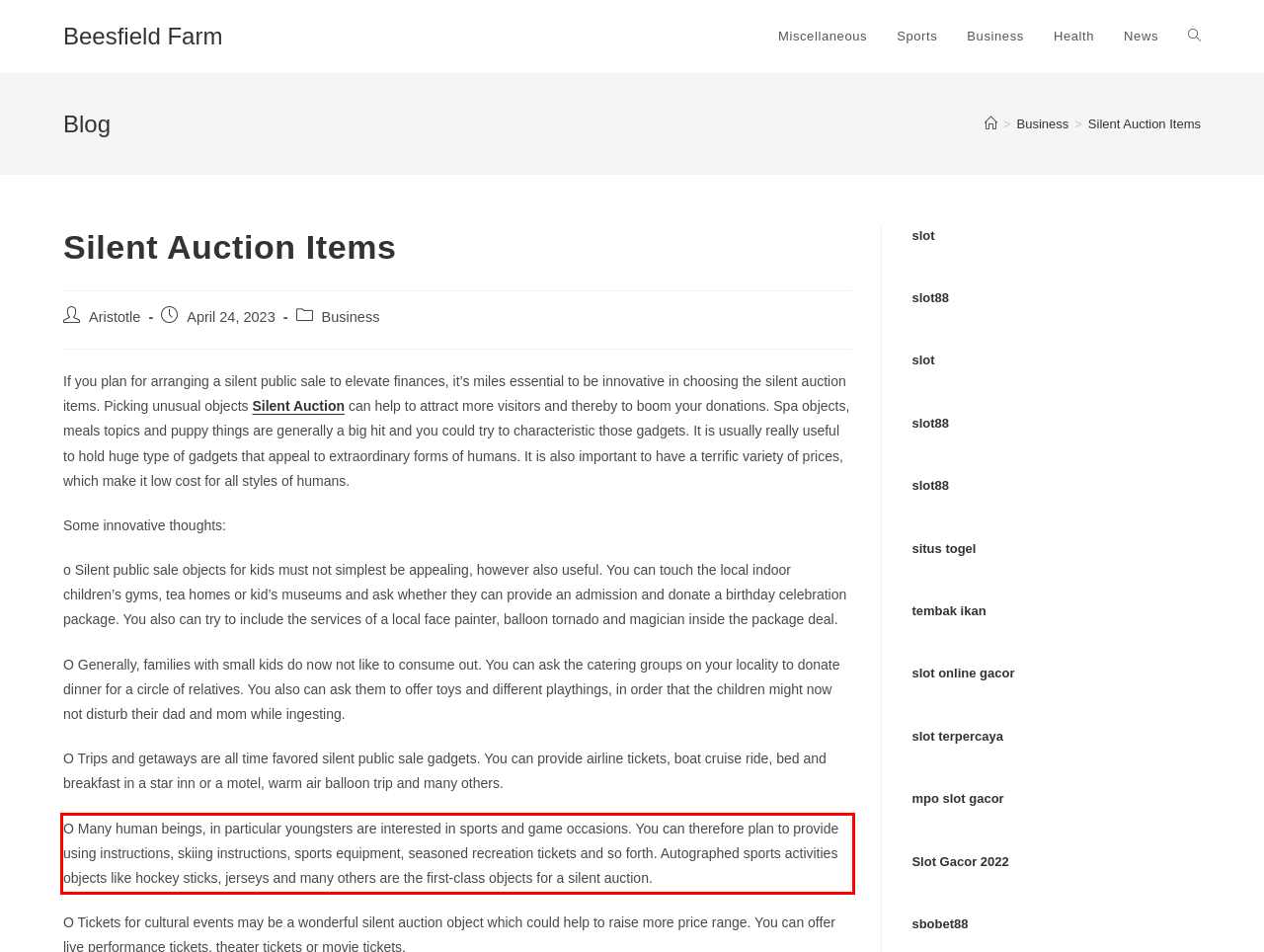Look at the provided screenshot of the webpage and perform OCR on the text within the red bounding box.

O Many human beings, in particular youngsters are interested in sports and game occasions. You can therefore plan to provide using instructions, skiing instructions, sports equipment, seasoned recreation tickets and so forth. Autographed sports activities objects like hockey sticks, jerseys and many others are the first-class objects for a silent auction.